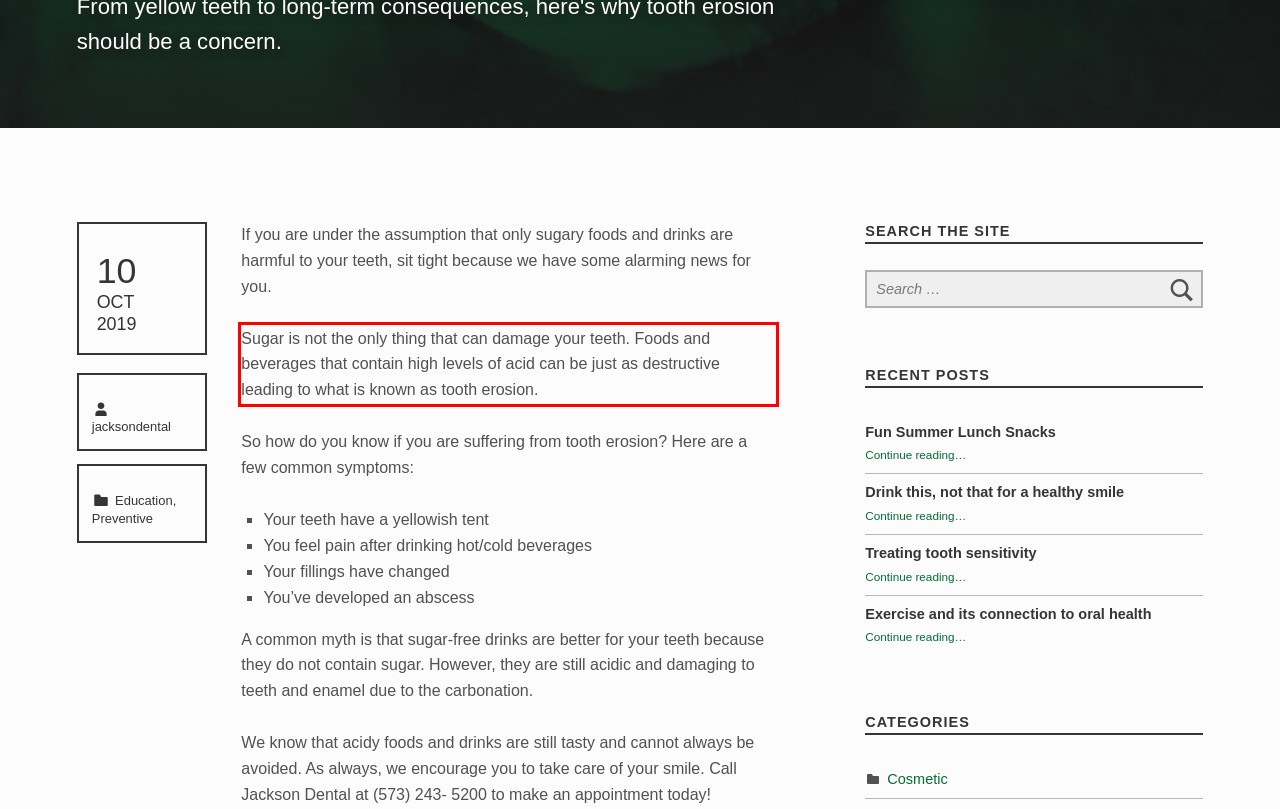Locate the red bounding box in the provided webpage screenshot and use OCR to determine the text content inside it.

Sugar is not the only thing that can damage your teeth. Foods and beverages that contain high levels of acid can be just as destructive leading to what is known as tooth erosion.